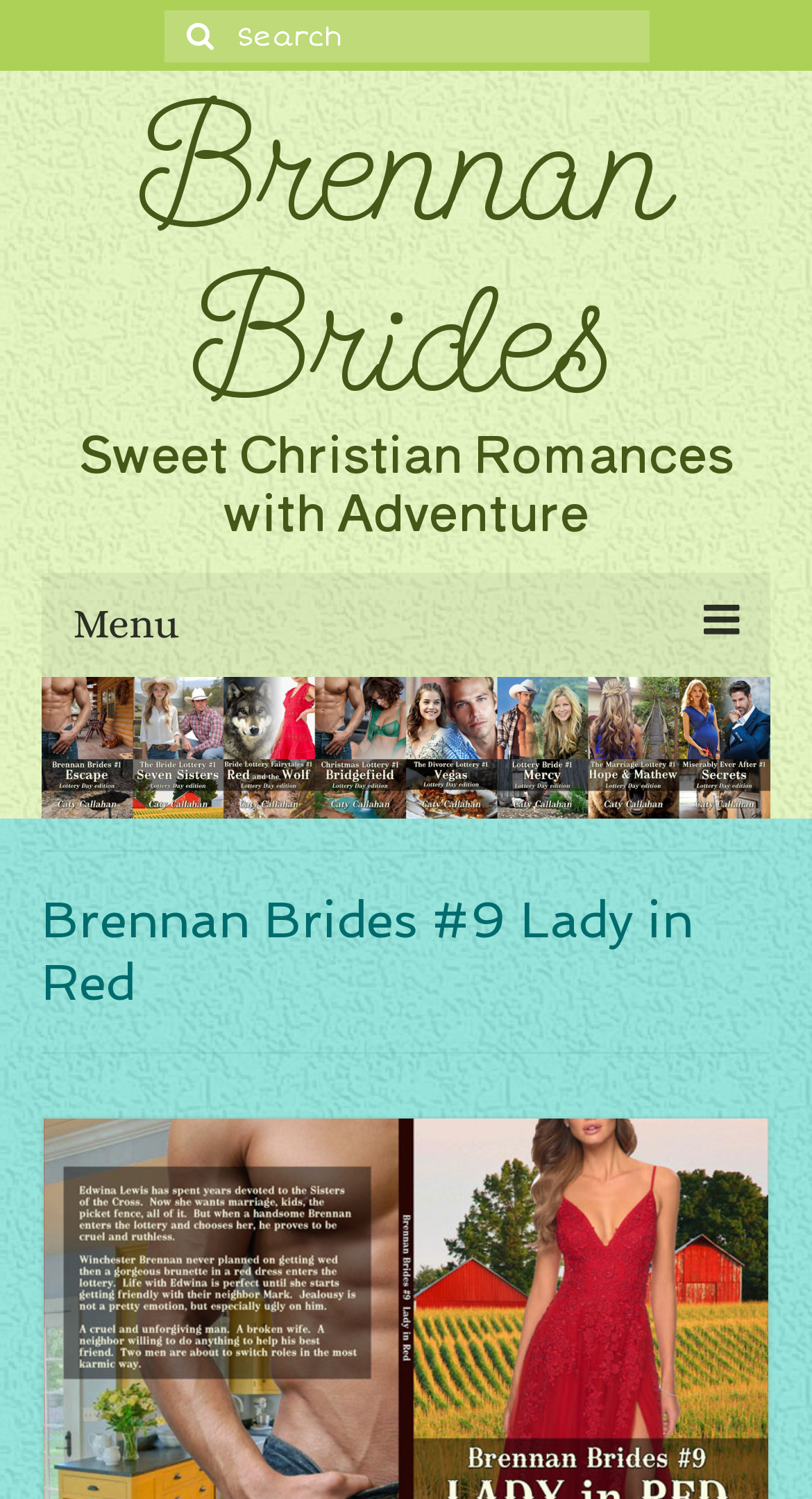Locate the bounding box coordinates for the element described below: "parent_node: Search for:". The coordinates must be four float values between 0 and 1, formatted as [left, top, right, bottom].

[0.201, 0.007, 0.278, 0.042]